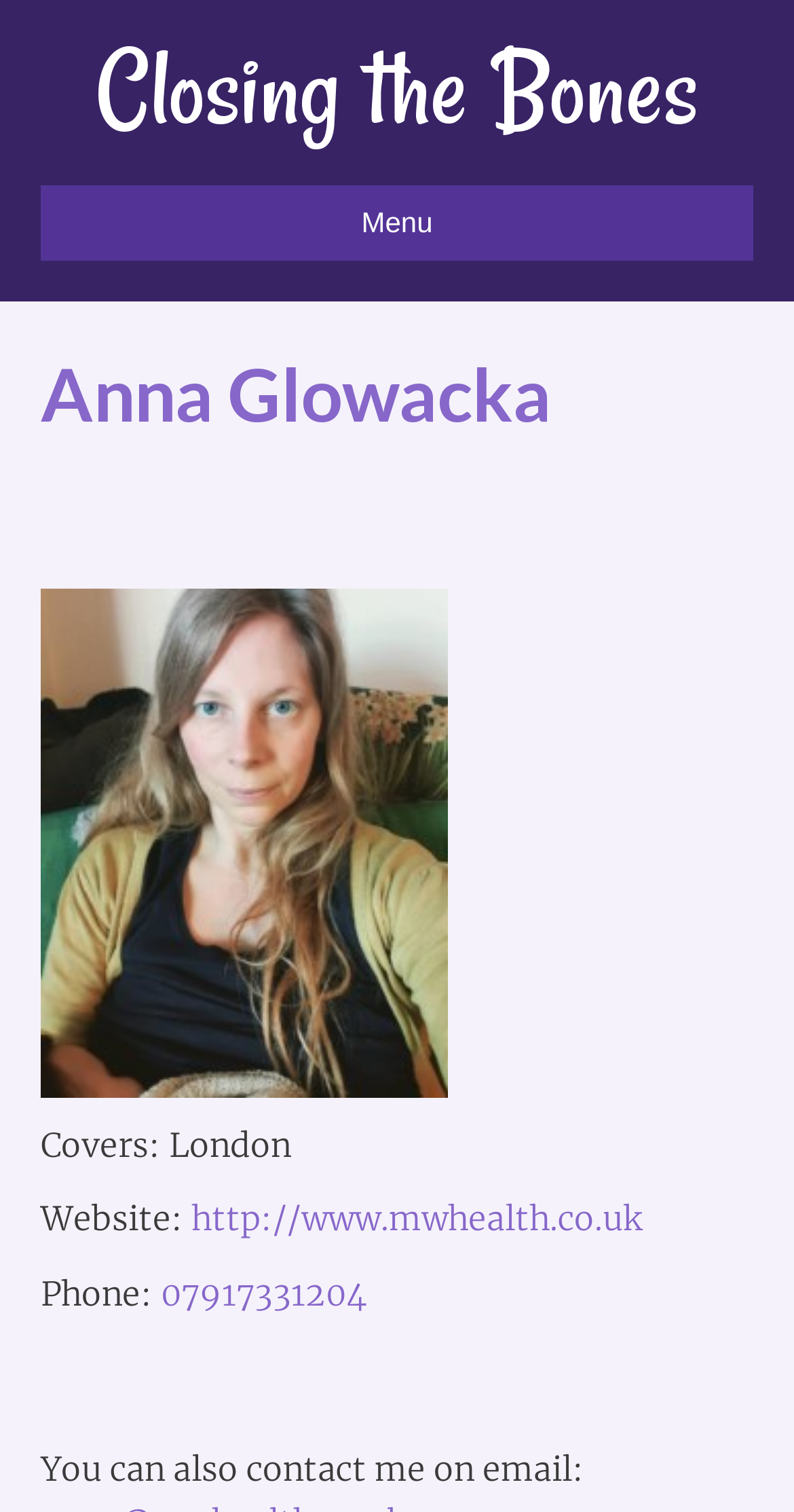How can you contact Anna Glowacka?
Please respond to the question with a detailed and well-explained answer.

The webpage provides a phone number and mentions that you can also contact Anna Glowacka via email, indicating that these are the two ways to get in touch with her.